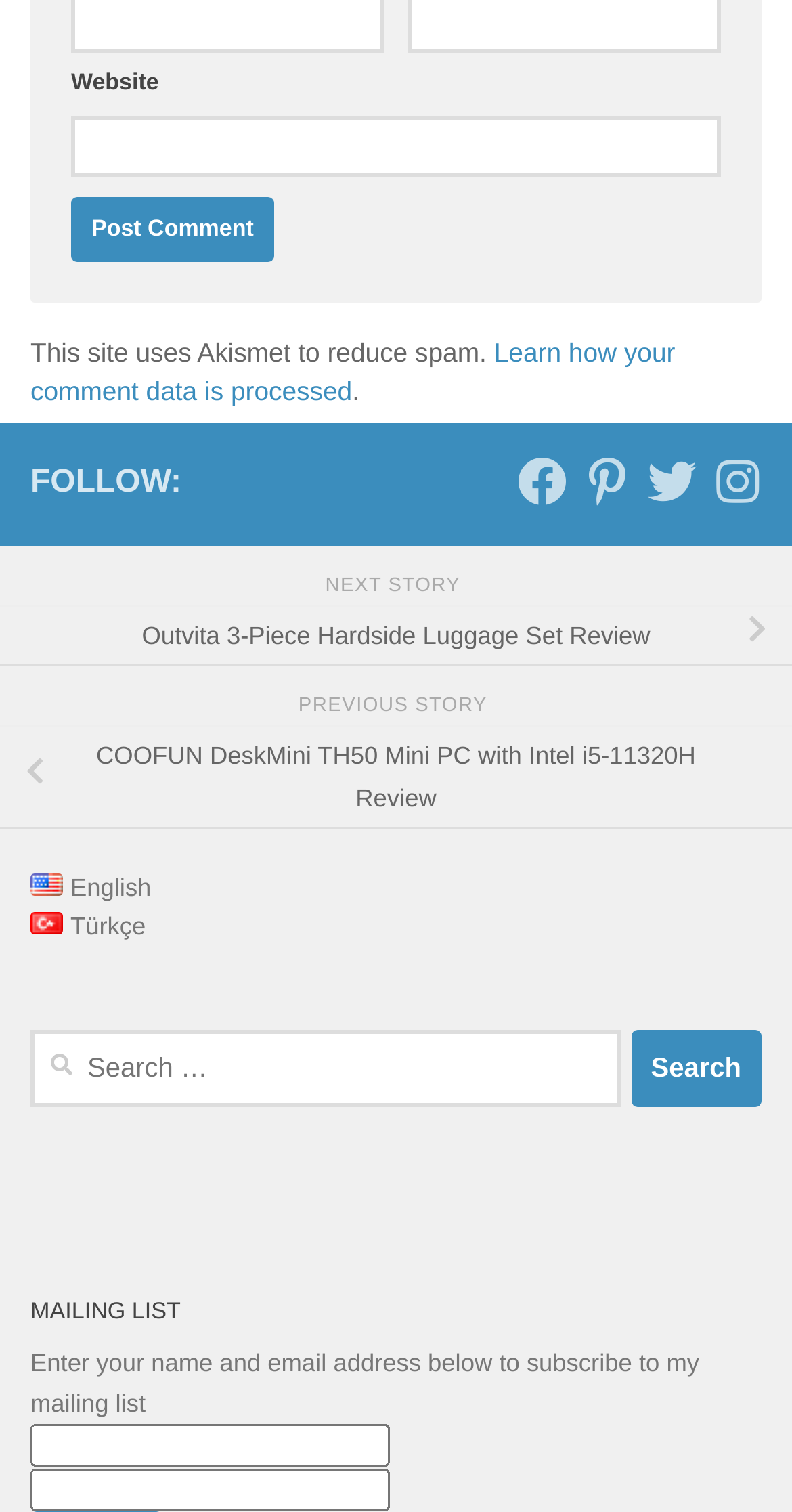What is the purpose of the textbox at the top?
Based on the image content, provide your answer in one word or a short phrase.

Post comment